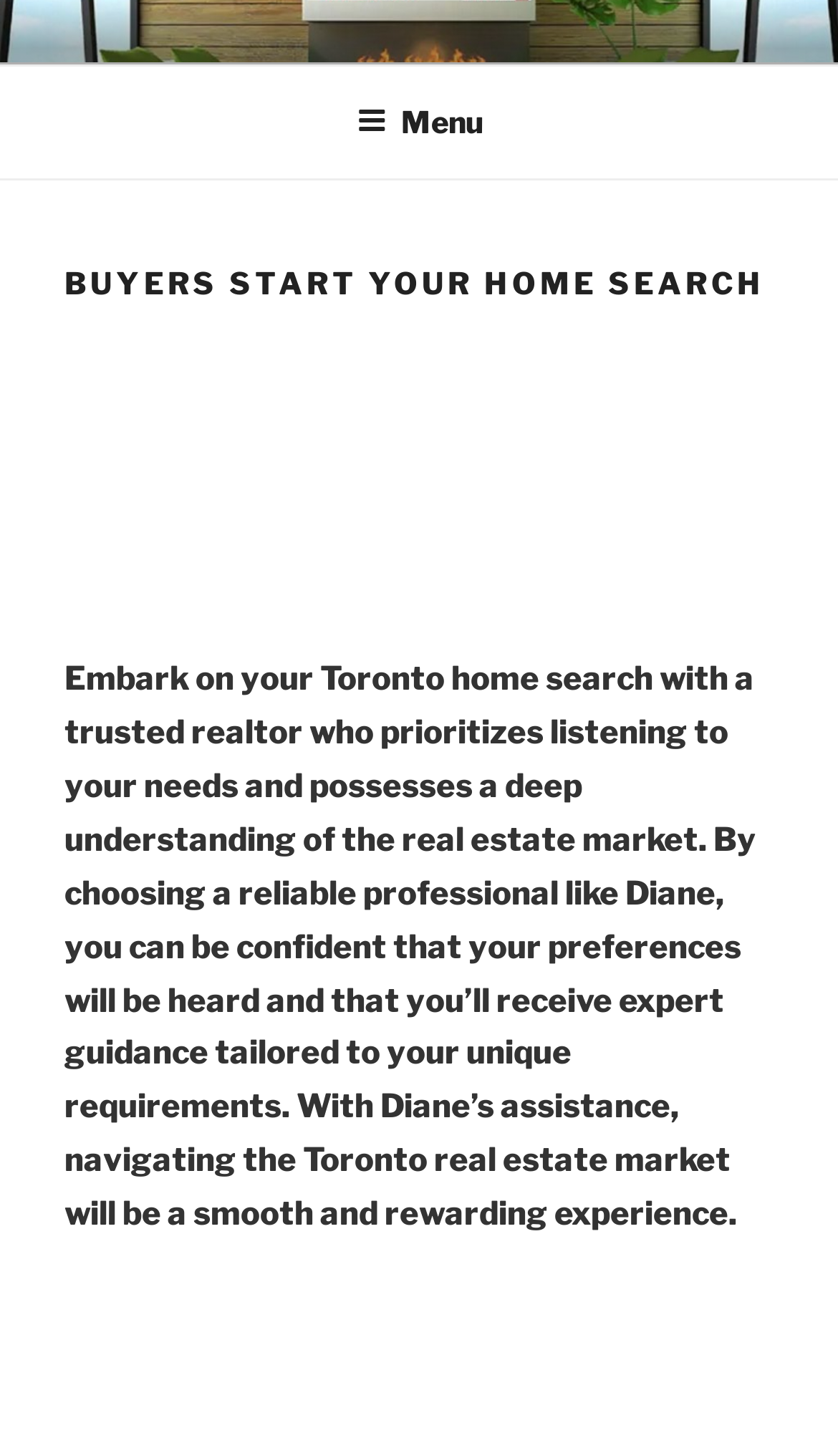Predict the bounding box coordinates for the UI element described as: "Diane Plant". The coordinates should be four float numbers between 0 and 1, presented as [left, top, right, bottom].

[0.077, 0.022, 0.564, 0.065]